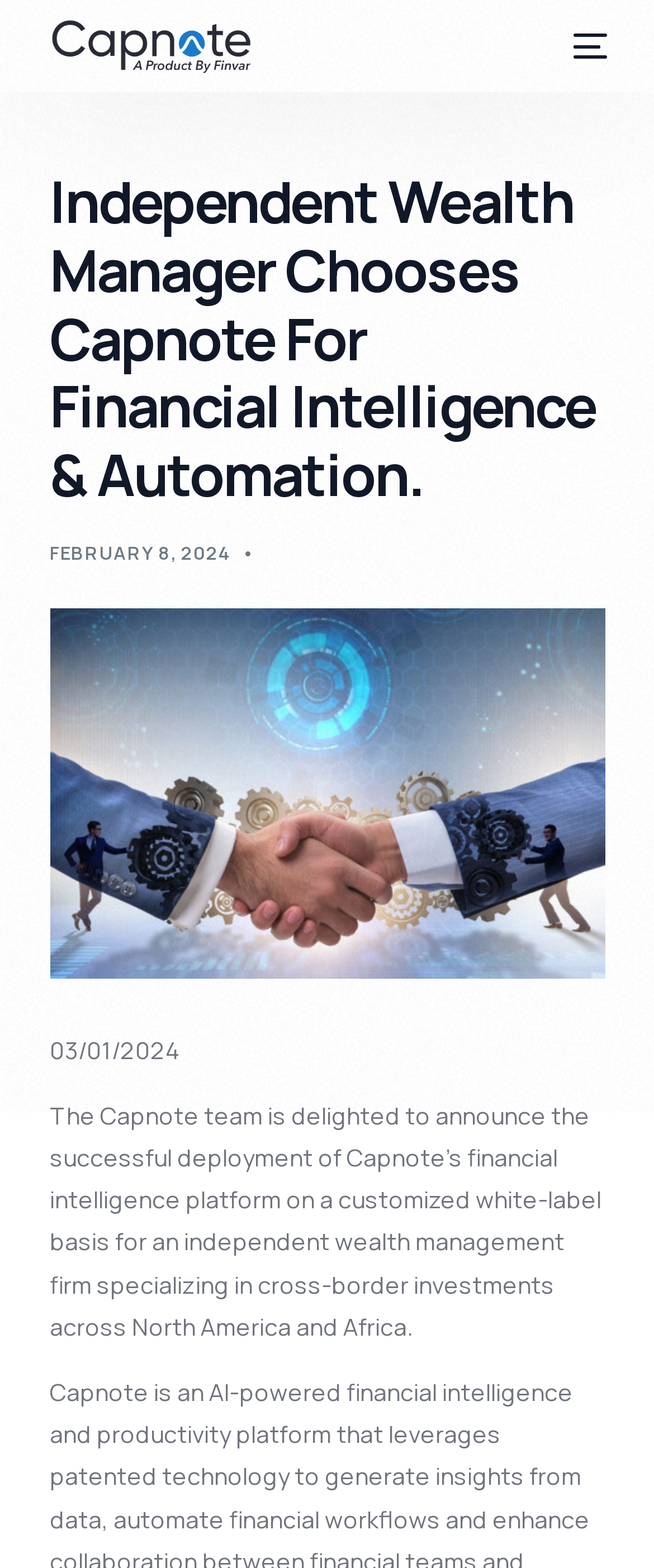Extract the top-level heading from the webpage and provide its text.

Independent Wealth Manager Chooses Capnote For Financial Intelligence & Automation.